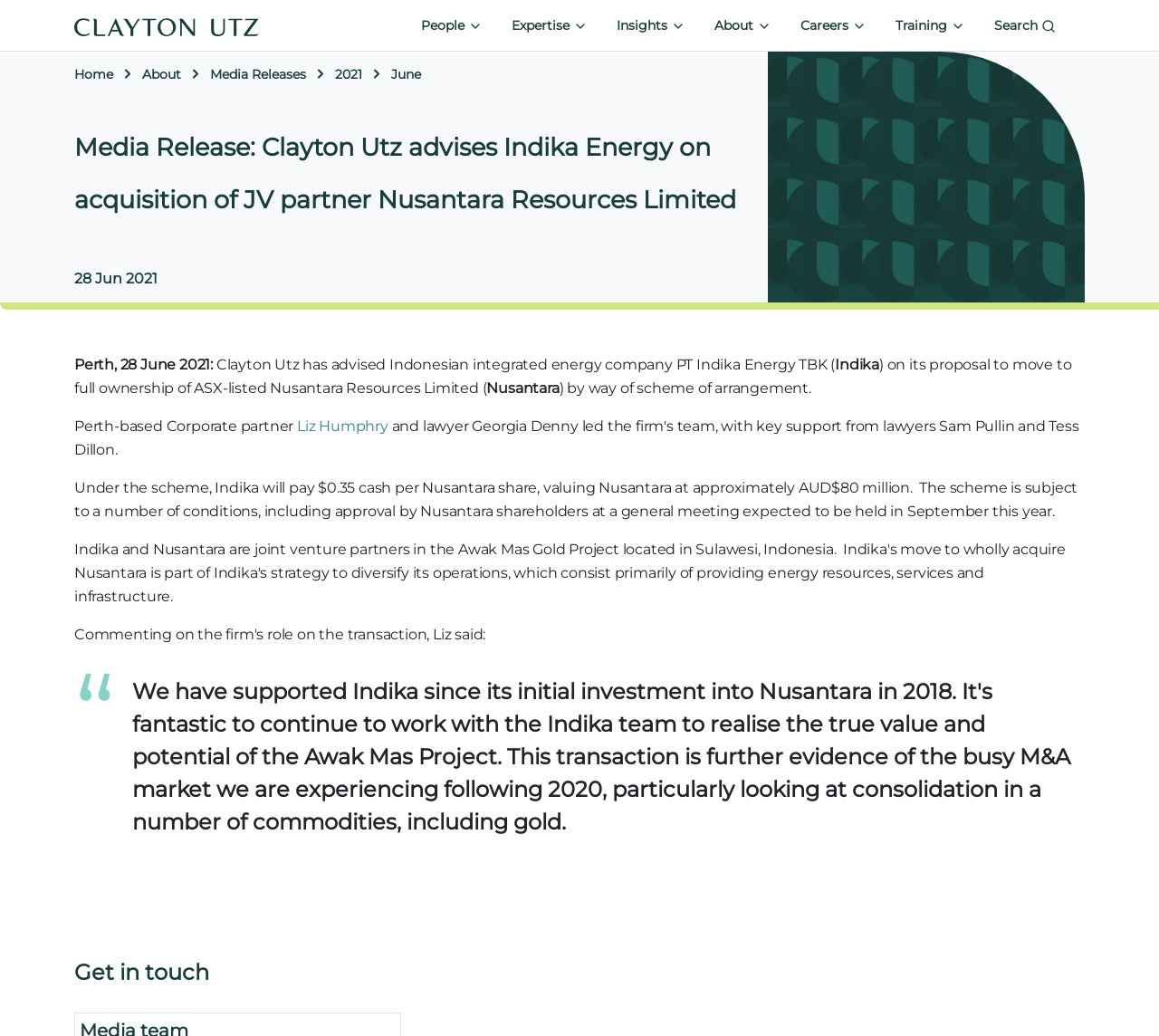What is the cash per Nusantara share?
Answer the question with just one word or phrase using the image.

$0.35